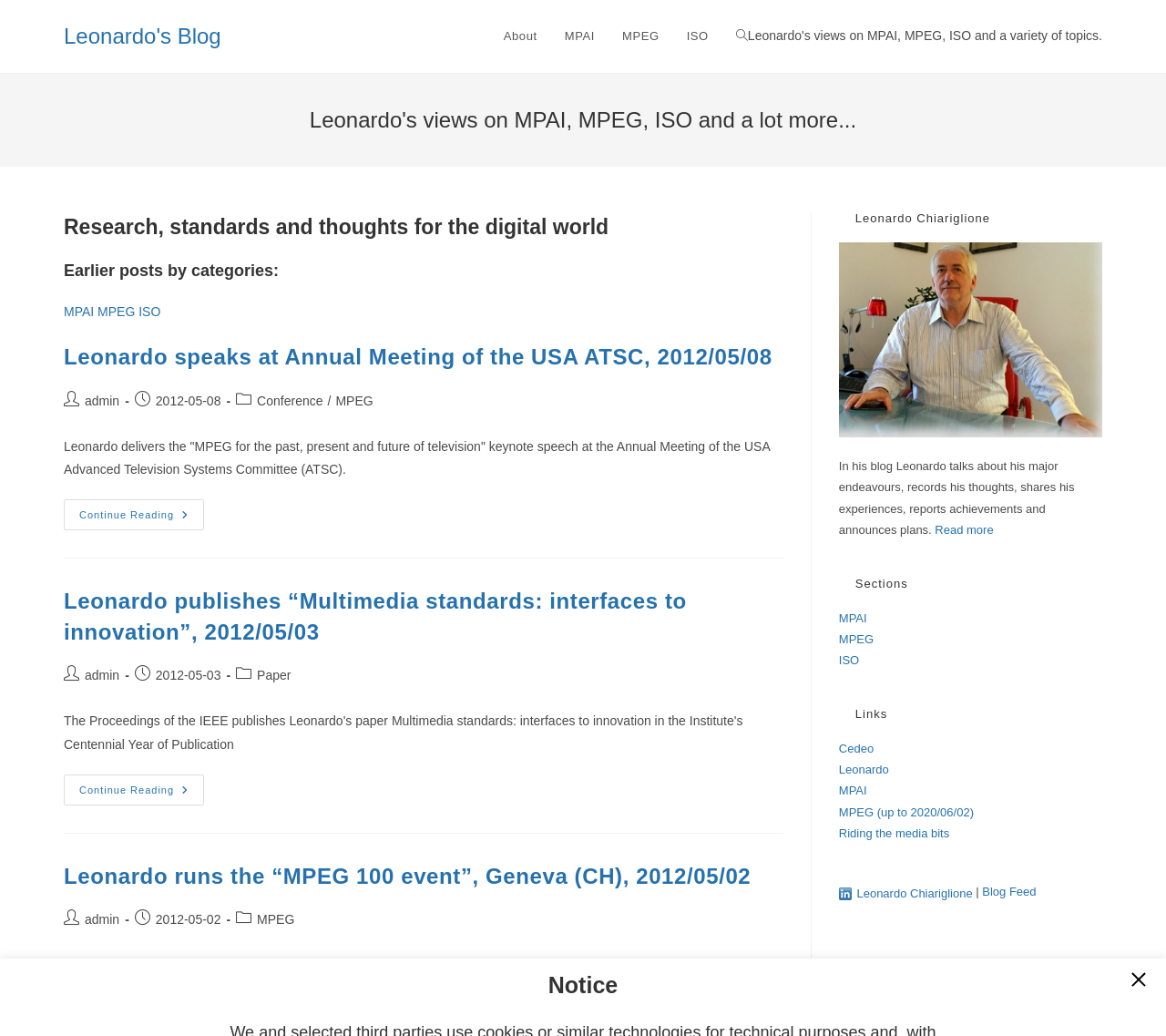Determine the bounding box coordinates of the UI element described by: "MPEG".

[0.522, 0.0, 0.577, 0.07]